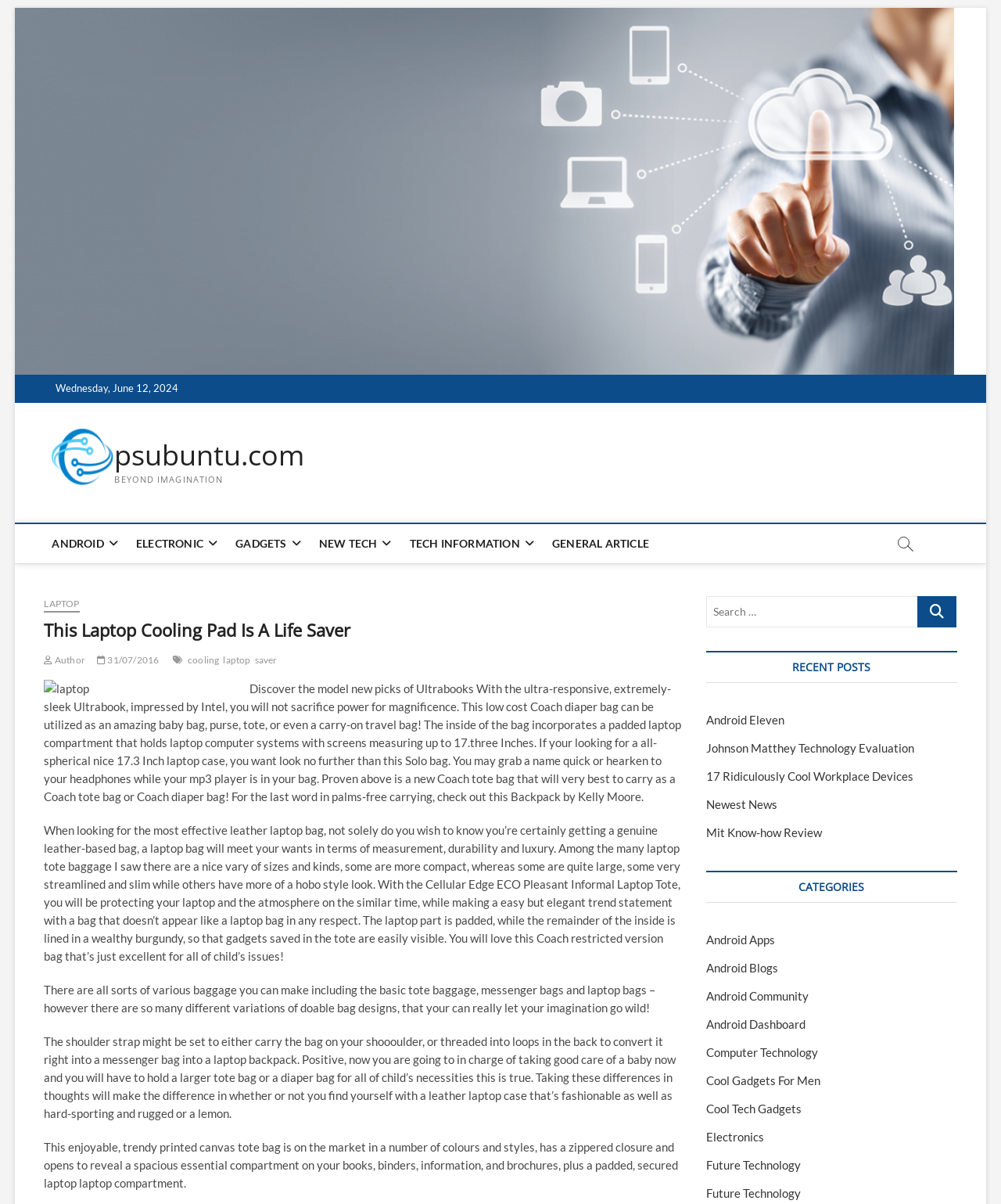How many categories are listed on the webpage?
Please provide a detailed answer to the question.

The categories are listed on the right side of the webpage, and there are 13 categories in total, including Android Apps, Android Blogs, Android Community, and so on.